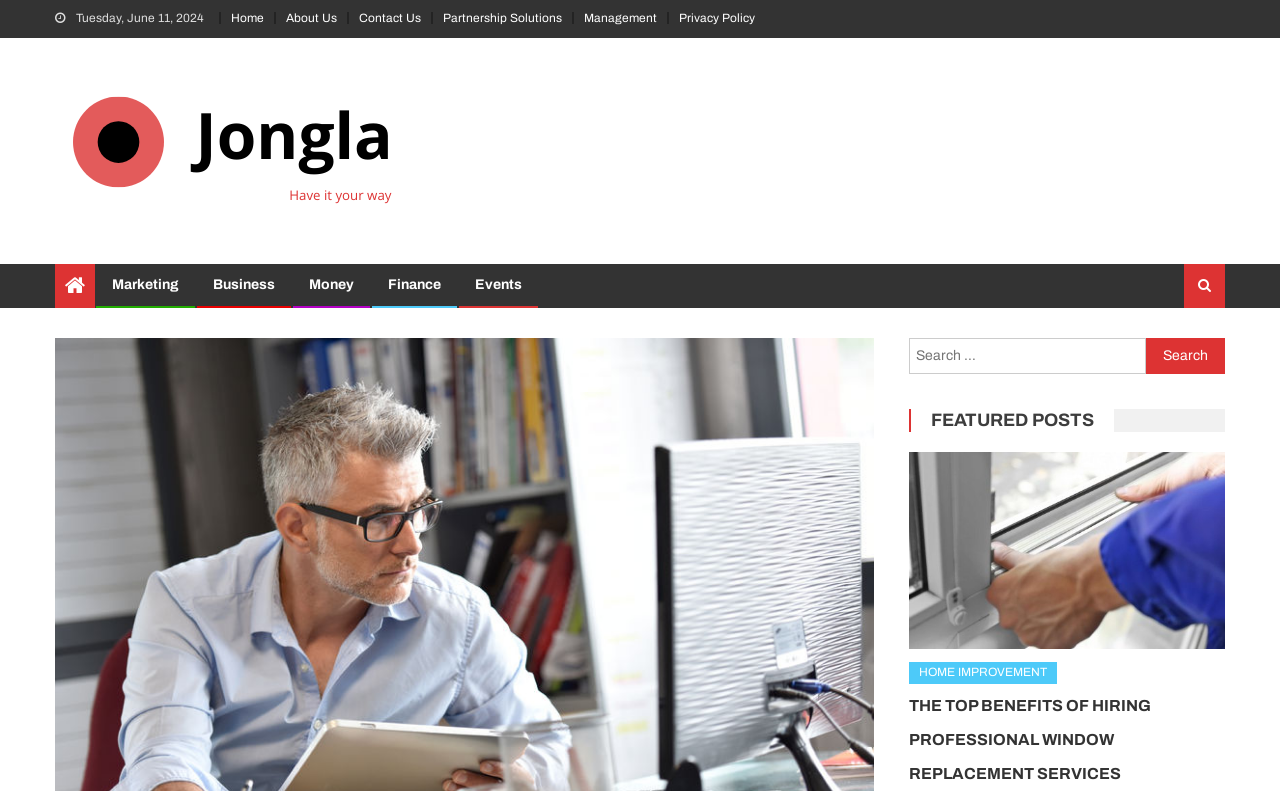Please locate the bounding box coordinates of the element that should be clicked to complete the given instruction: "Go to the 'About Us' page".

[0.223, 0.014, 0.263, 0.032]